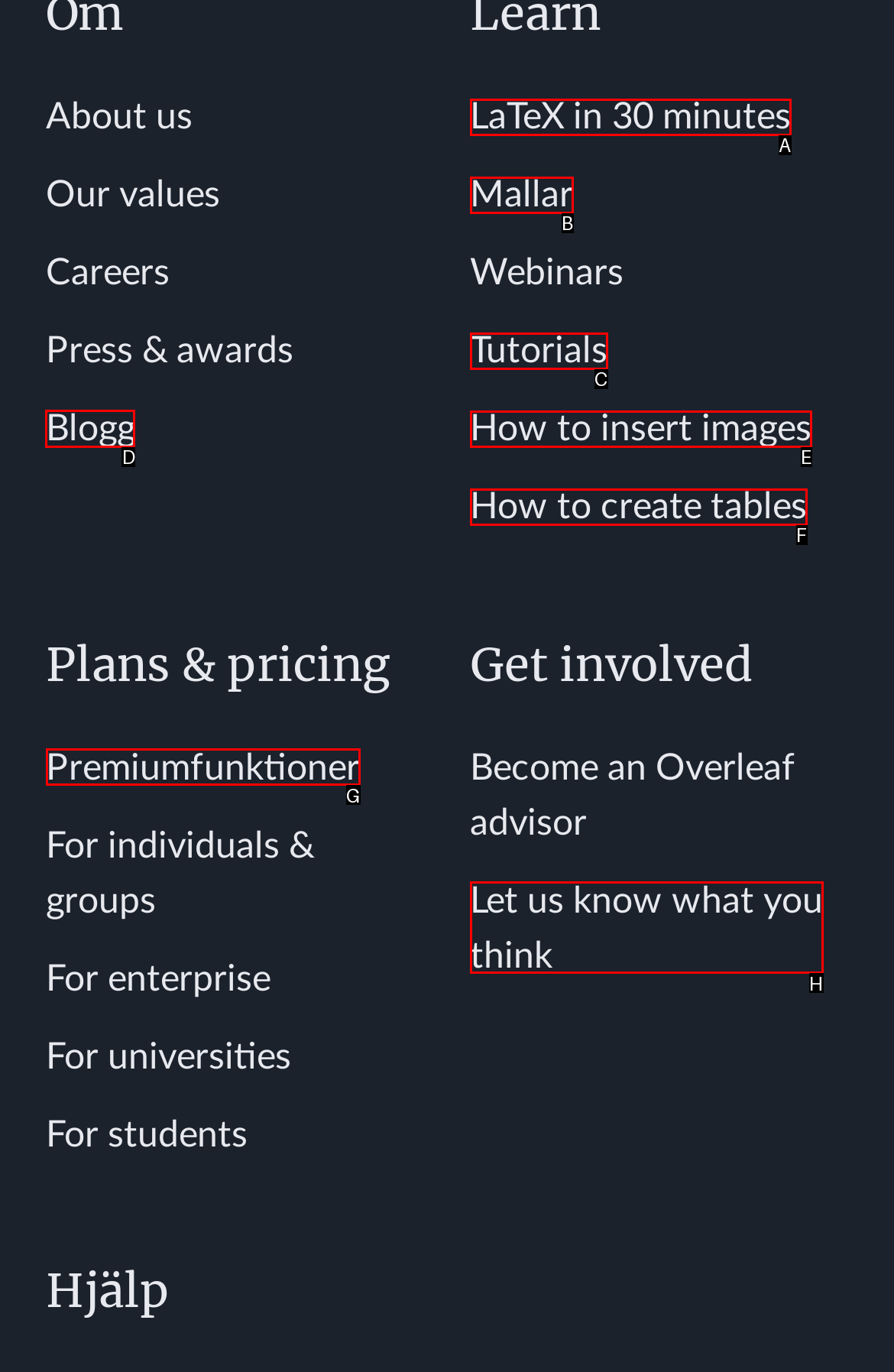Select the appropriate HTML element that needs to be clicked to execute the following task: Read the blog. Respond with the letter of the option.

D